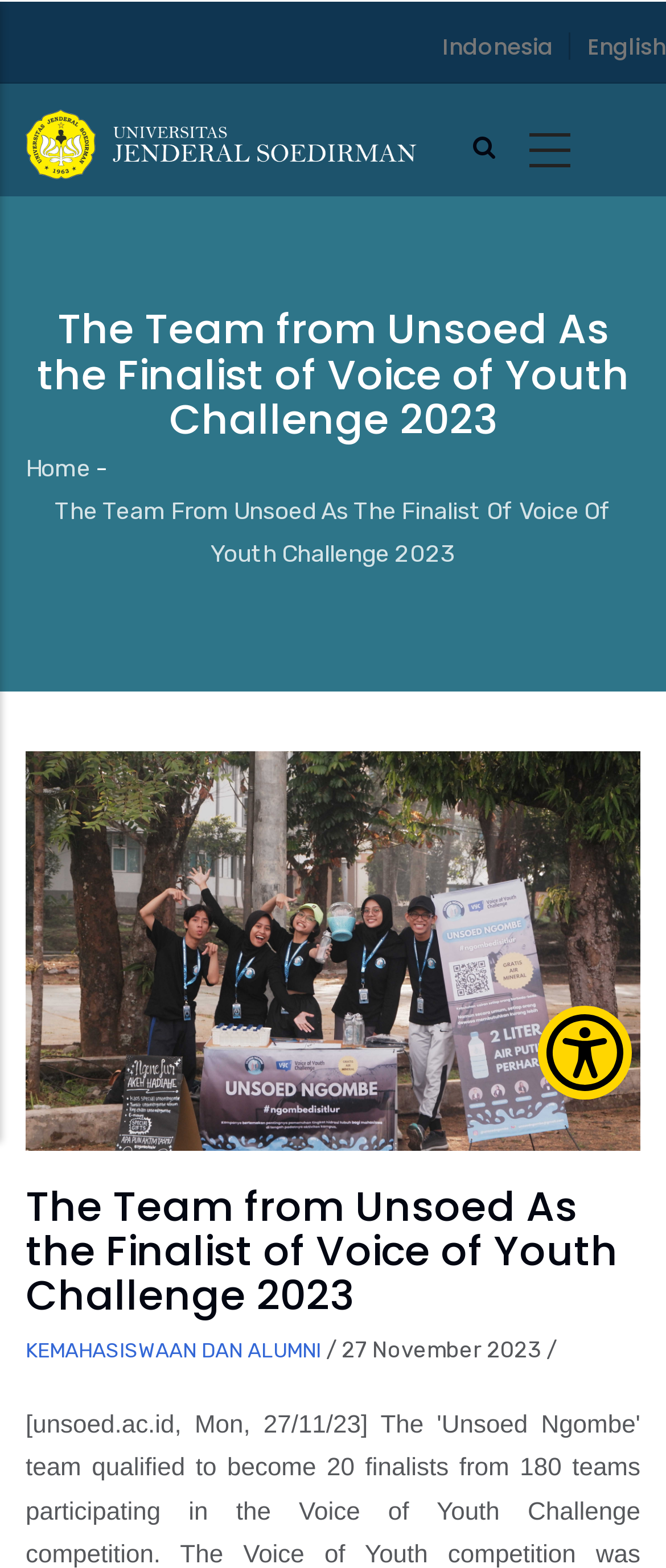What is the name of the university?
Refer to the screenshot and respond with a concise word or phrase.

Universitas Jenderal Soedirman